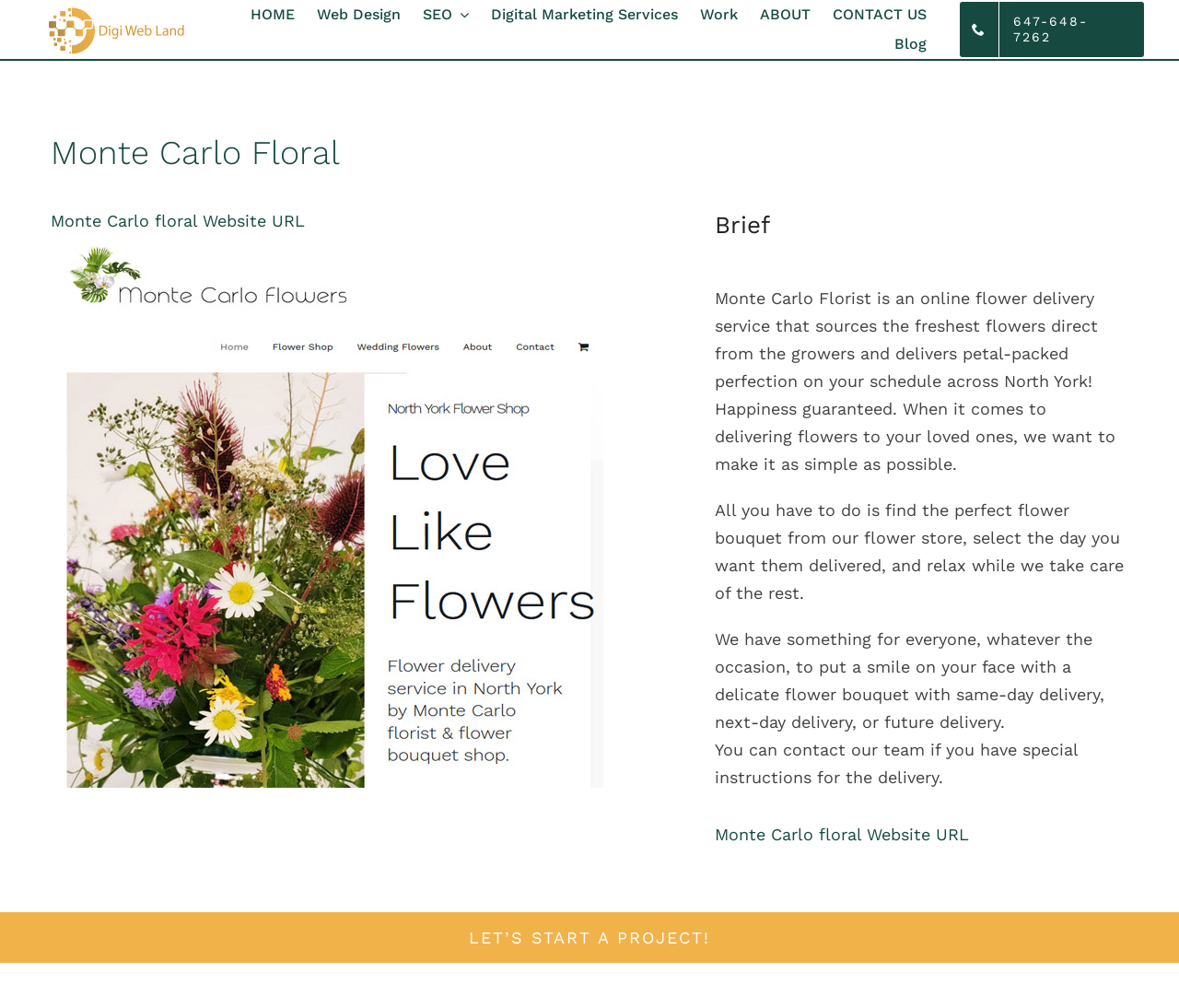From the image, can you give a detailed response to the question below:
What is the call-to-action button at the bottom of the webpage?

I looked at the link element at the bottom of the webpage and found the call-to-action button with the text 'LET’S START A PROJECT!'.